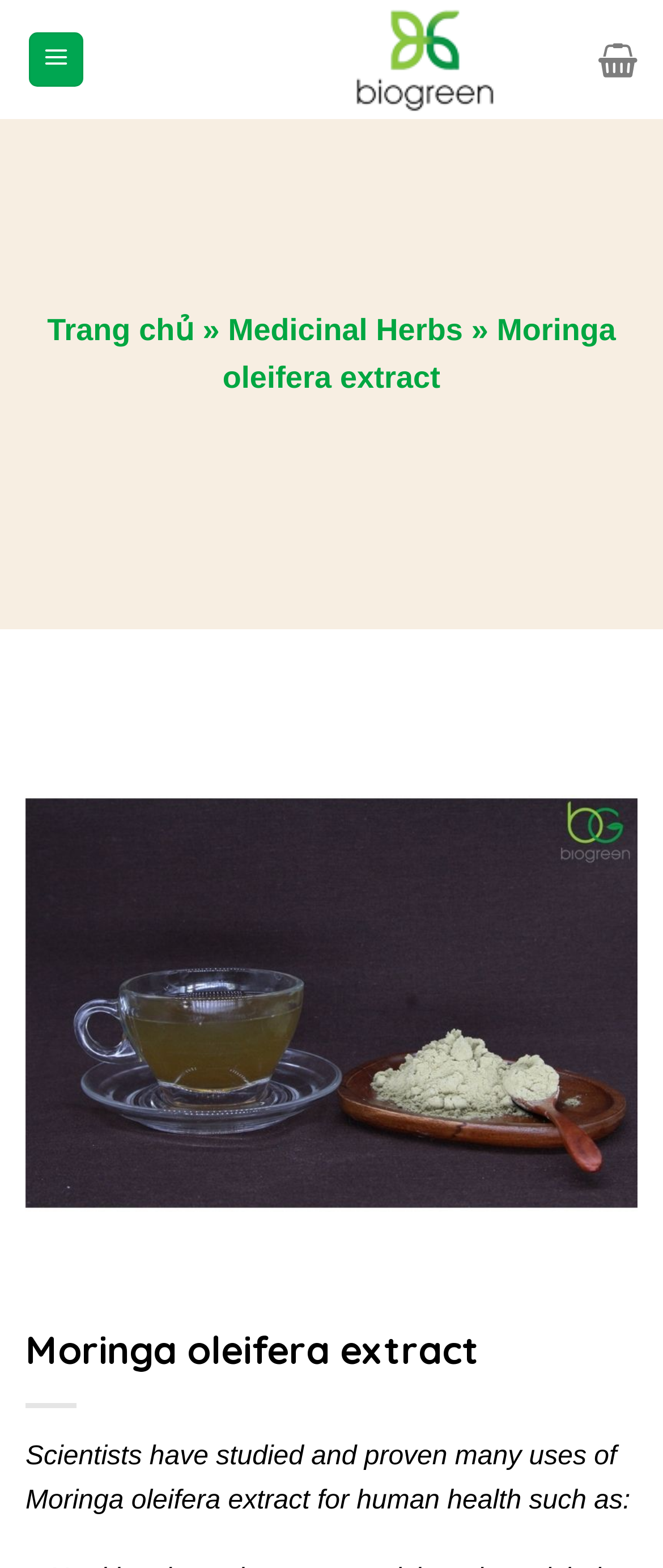What is the current page in the breadcrumbs?
Please provide a single word or phrase answer based on the image.

Moringa oleifera extract